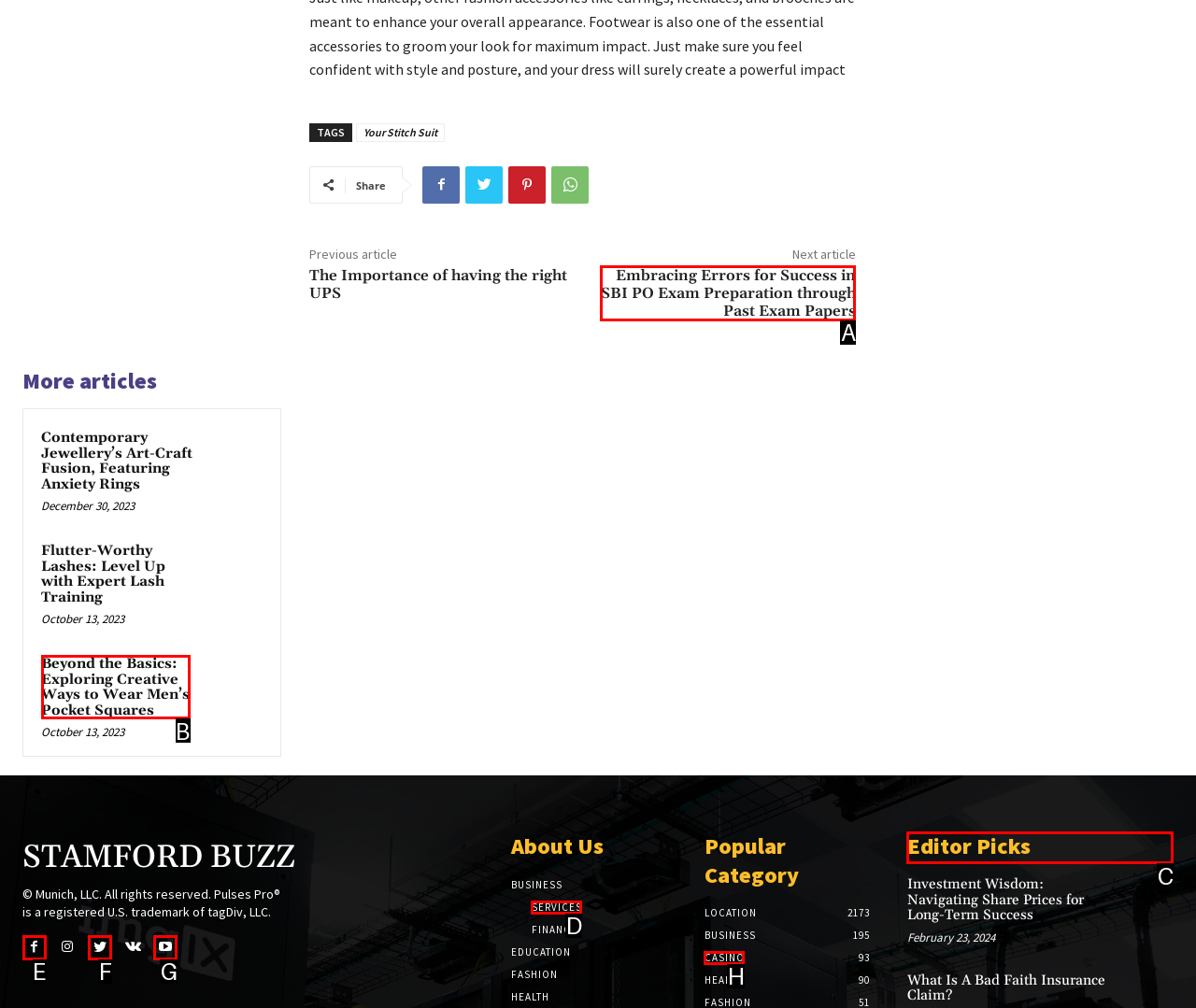Identify the HTML element to click to execute this task: Explore the 'Editor Picks' section Respond with the letter corresponding to the proper option.

C